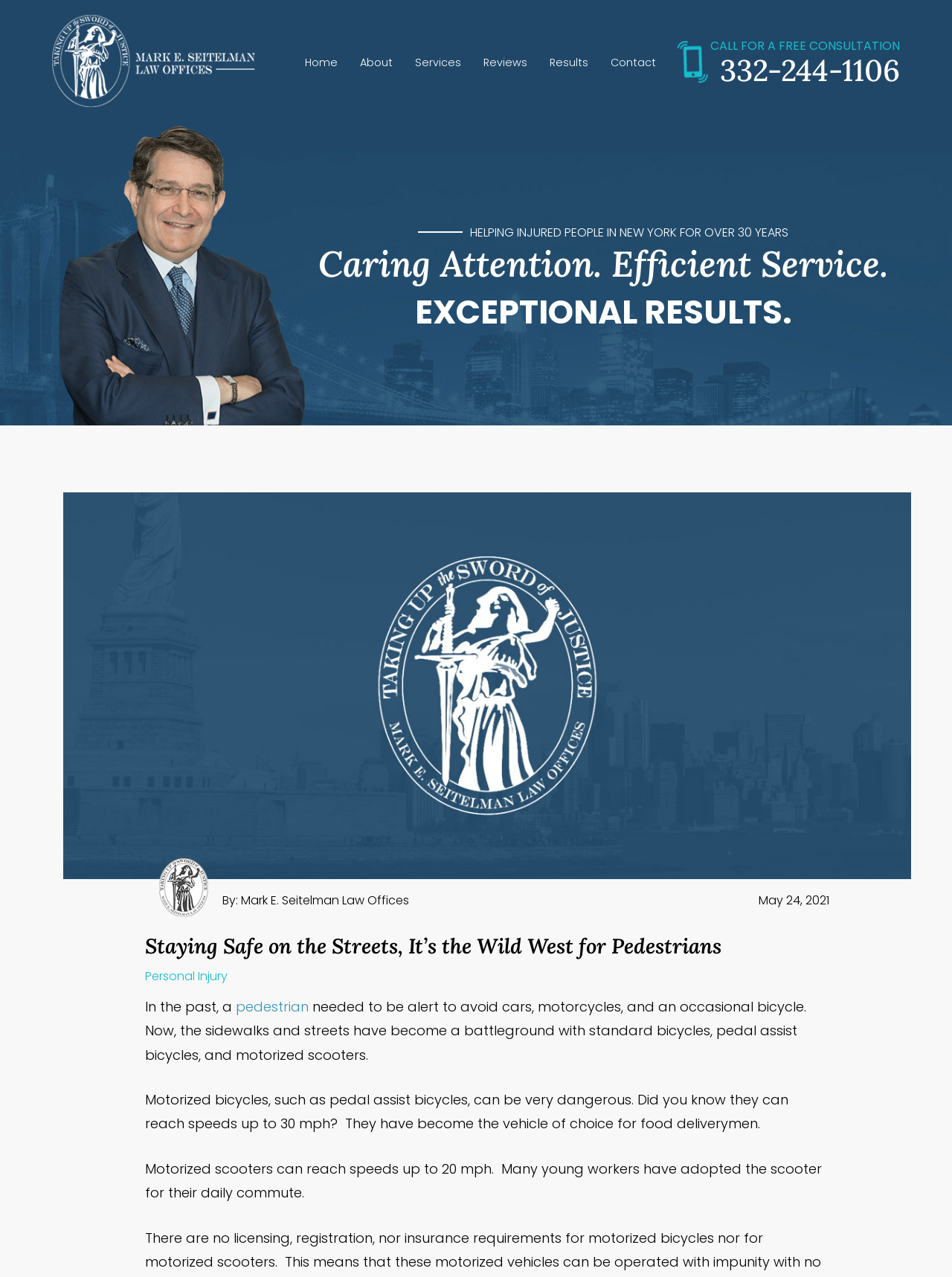Specify the bounding box coordinates of the area to click in order to follow the given instruction: "Visit the 'About' page."

[0.368, 0.038, 0.423, 0.06]